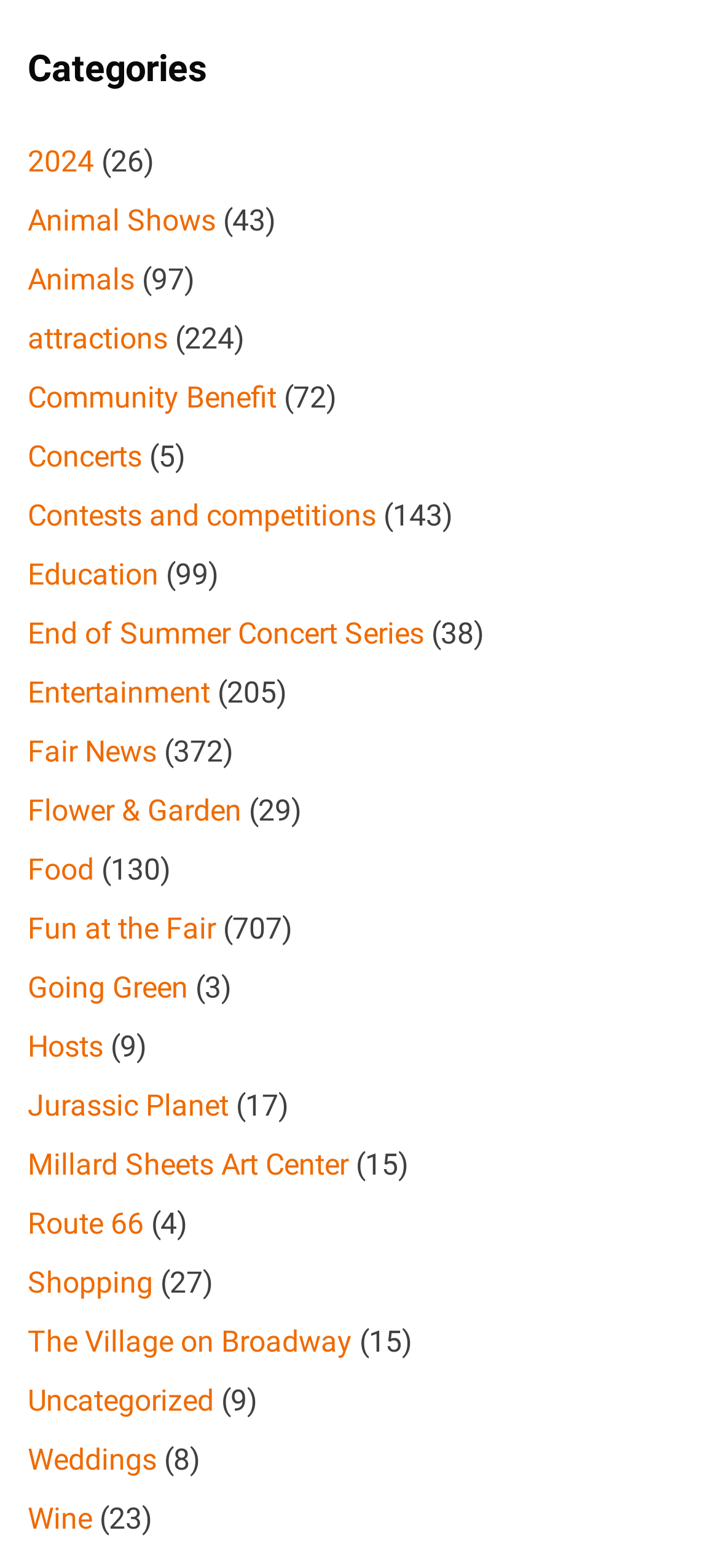Is there a category related to education?
Based on the screenshot, answer the question with a single word or phrase.

Yes